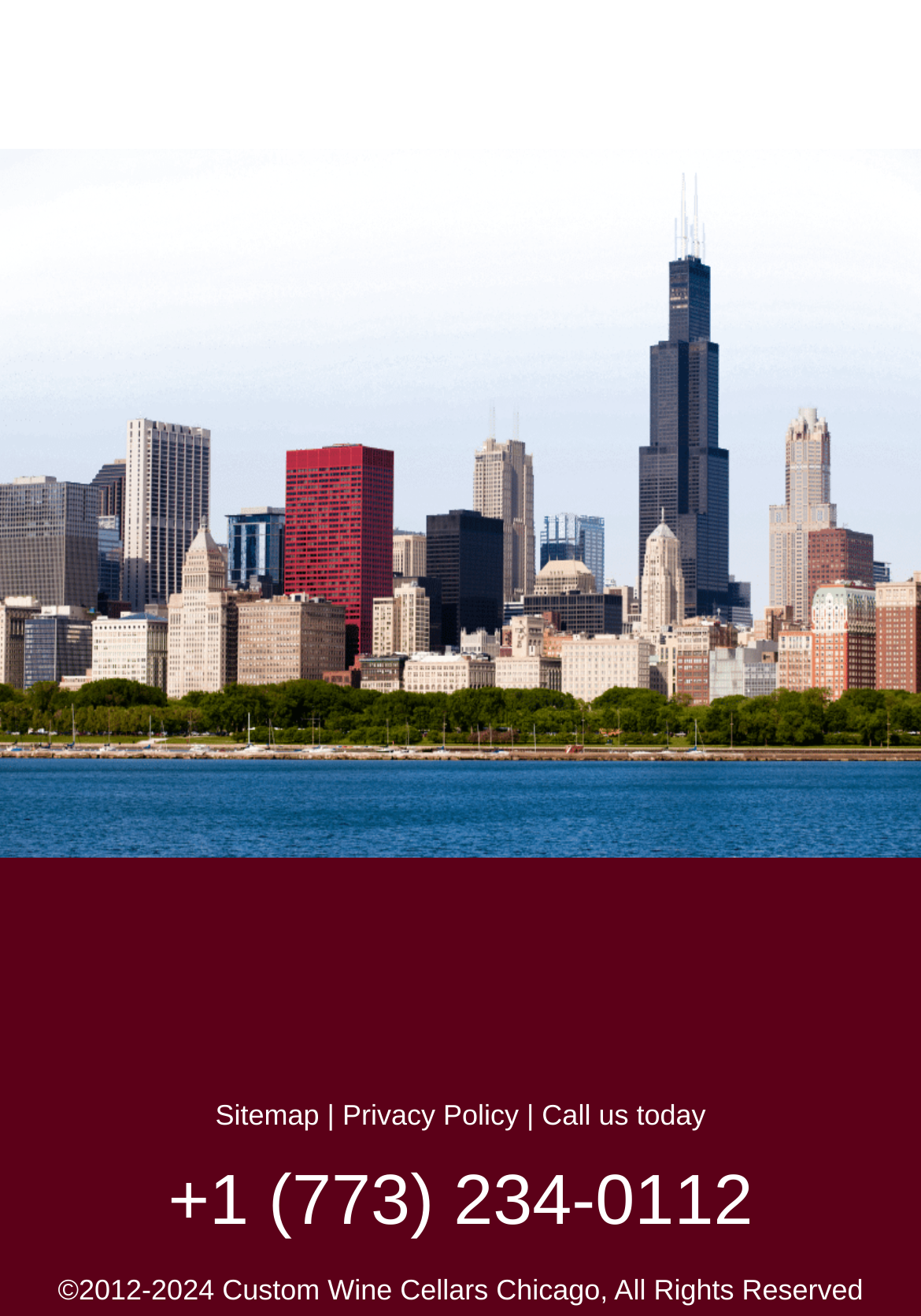Using the given element description, provide the bounding box coordinates (top-left x, top-left y, bottom-right x, bottom-right y) for the corresponding UI element in the screenshot: Sitemap

[0.234, 0.828, 0.347, 0.868]